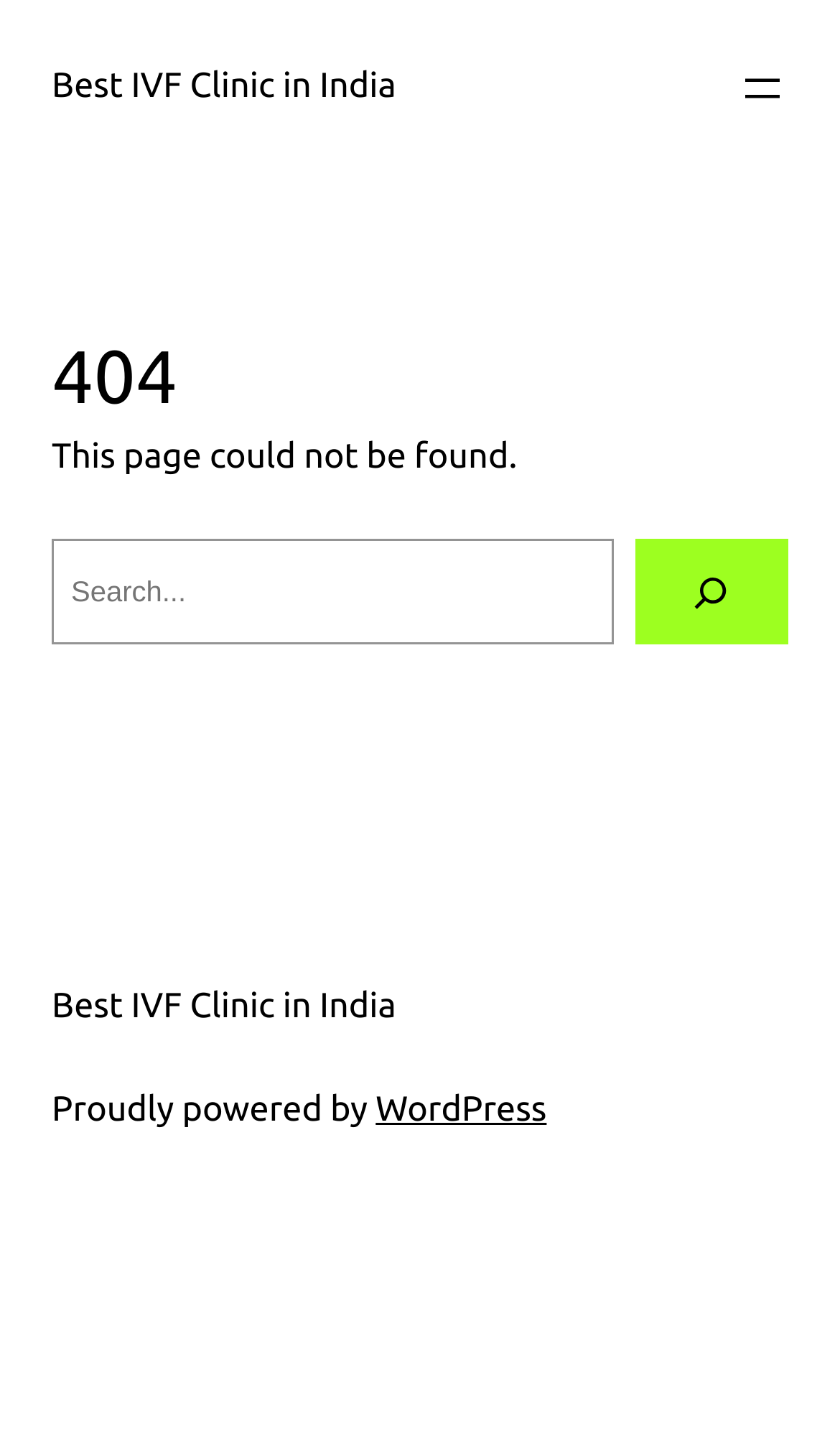Please analyze the image and give a detailed answer to the question:
What is the purpose of the button with a search icon?

I inferred the purpose of the button by looking at its parent element which is a search element, and the button itself has a search icon. This suggests that the button is used to initiate a search.